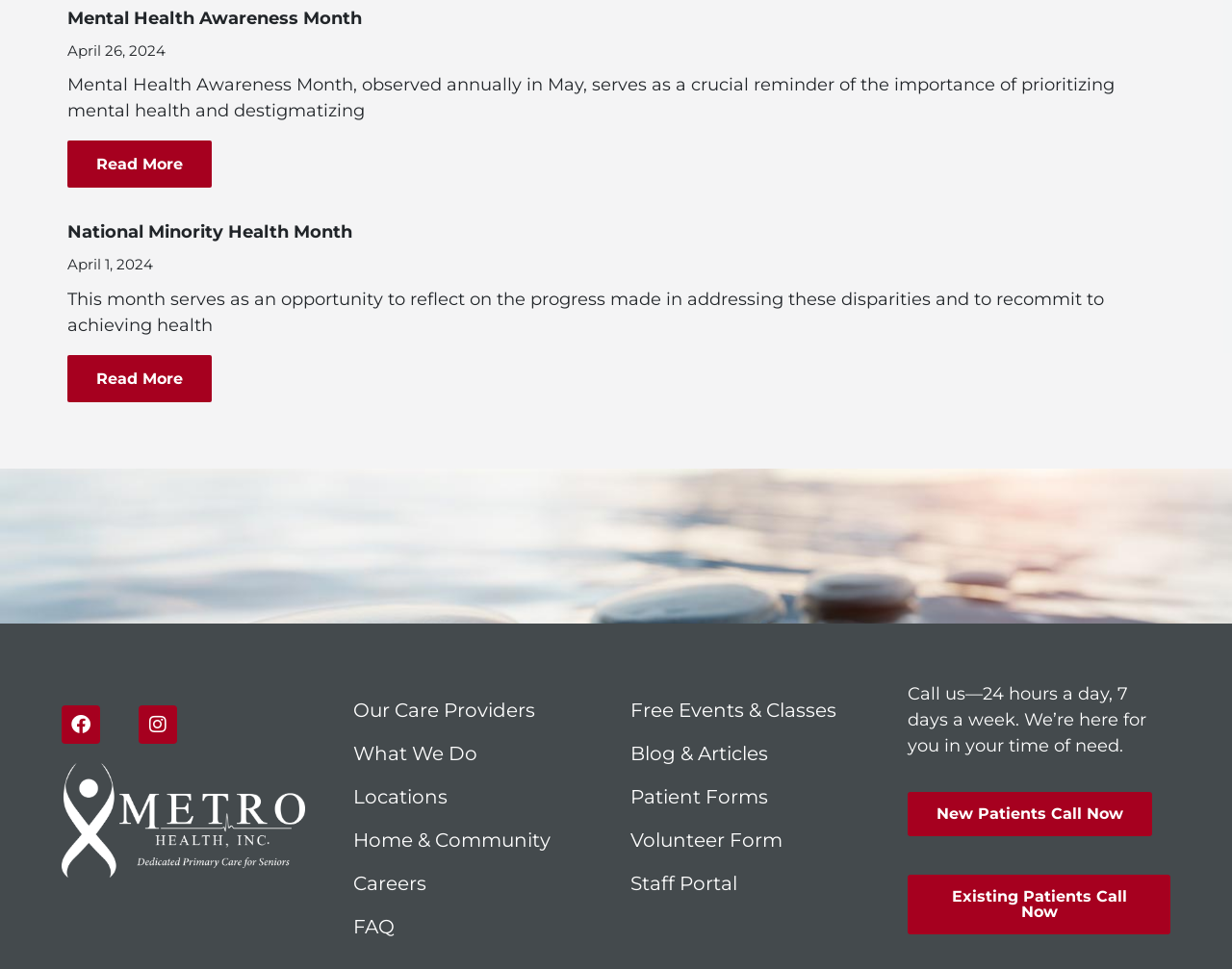What is the theme of the first article?
Answer with a single word or phrase by referring to the visual content.

Mental Health Awareness Month